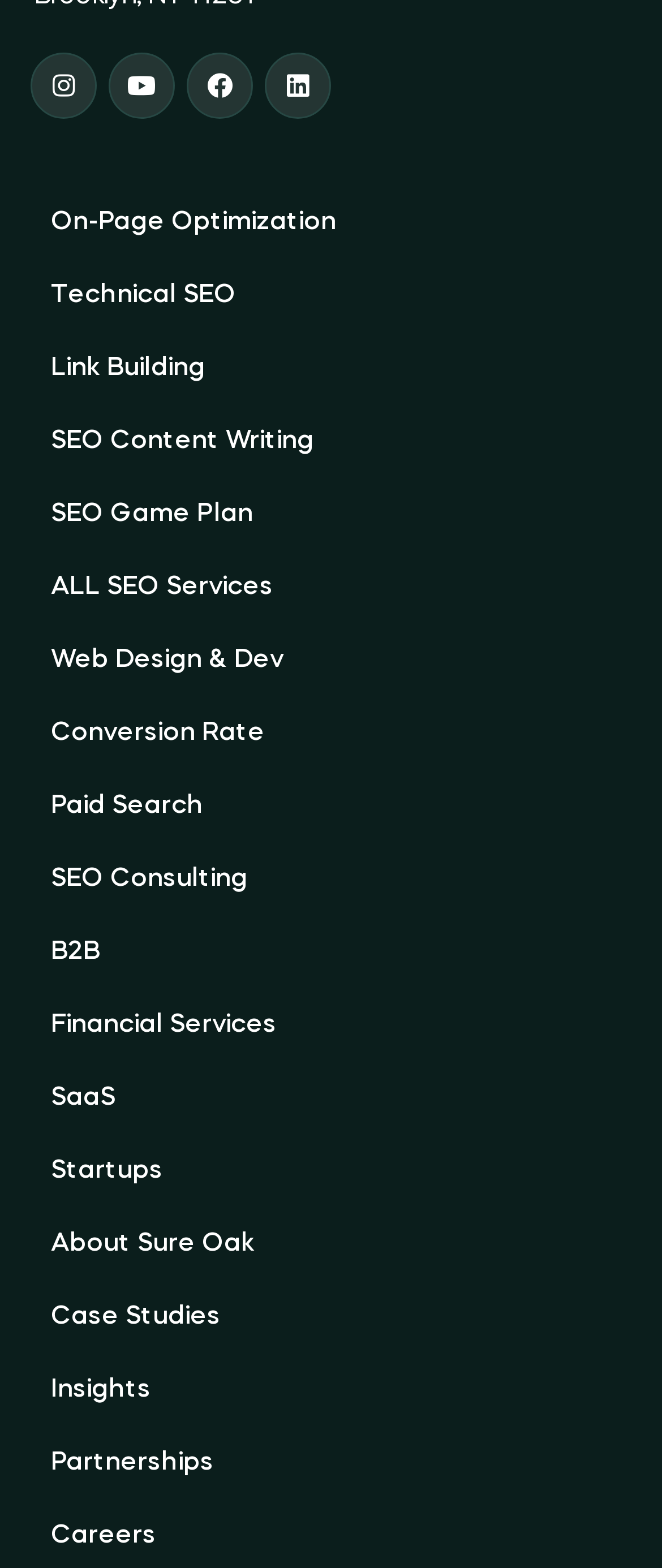What social media platforms are linked?
Using the visual information, respond with a single word or phrase.

Instagram, Youtube, Facebook, Linkedin